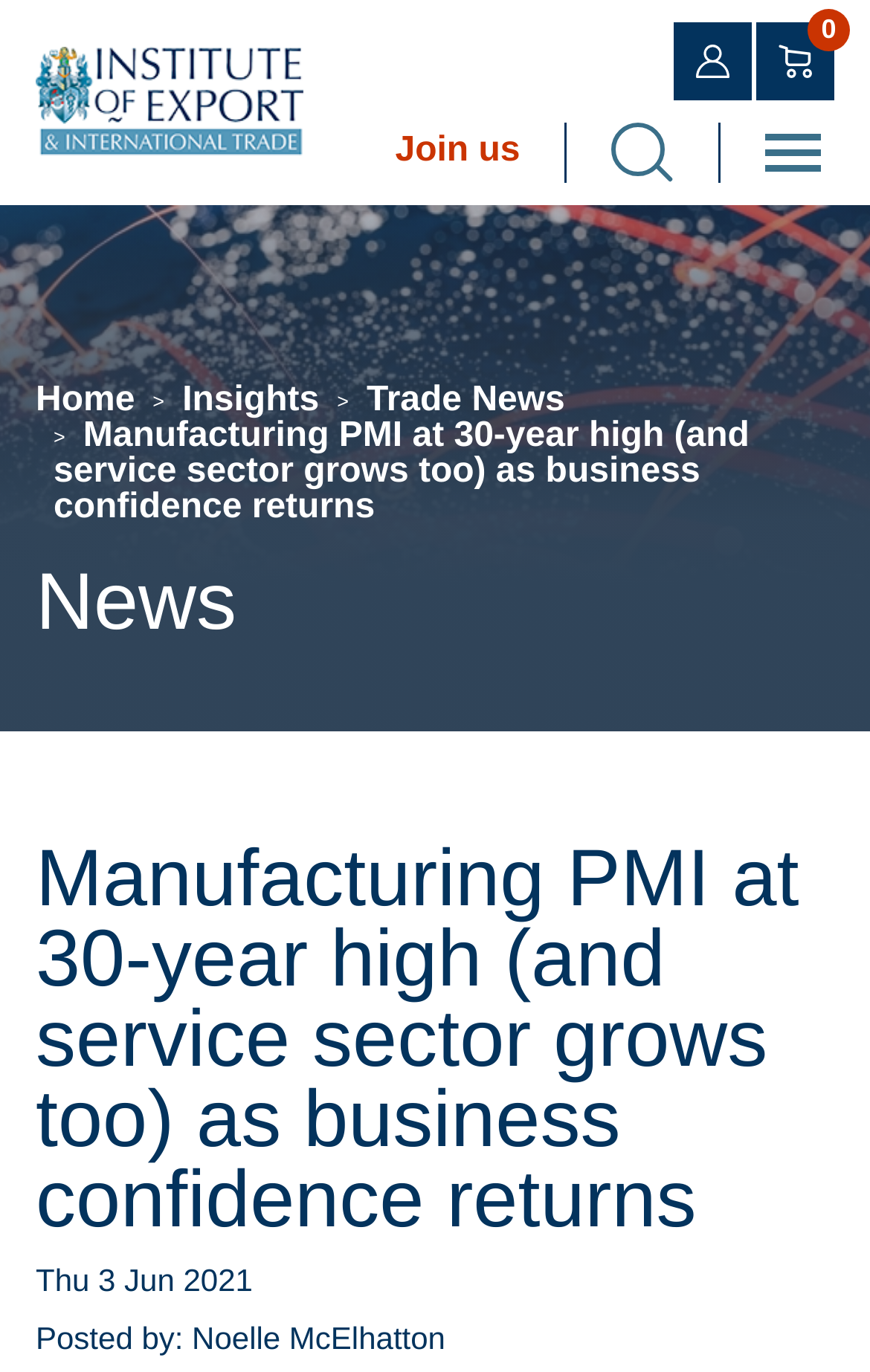Please locate the bounding box coordinates for the element that should be clicked to achieve the following instruction: "Search". Ensure the coordinates are given as four float numbers between 0 and 1, i.e., [left, top, right, bottom].

[0.703, 0.089, 0.774, 0.134]